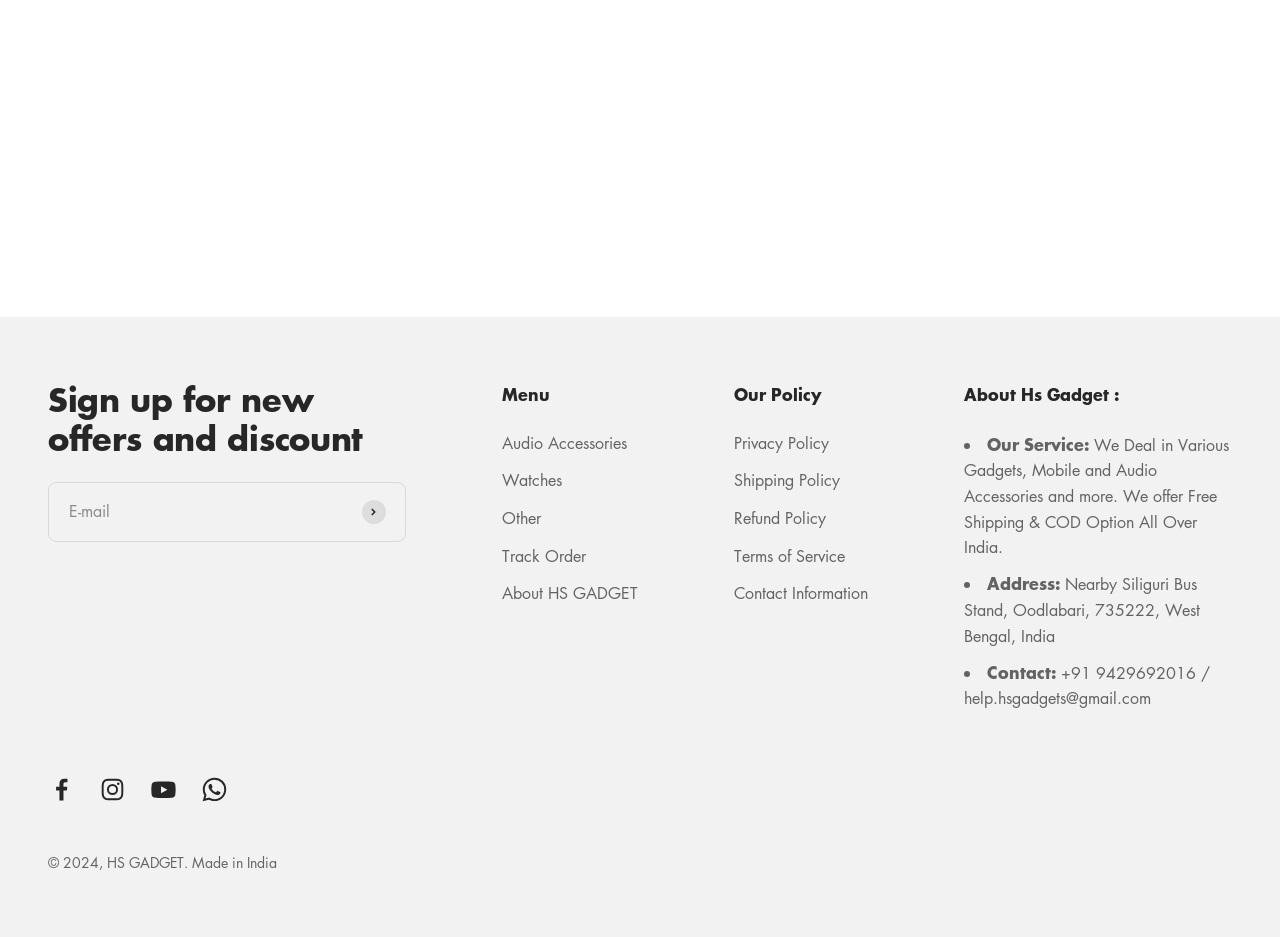Find the coordinates for the bounding box of the element with this description: "Other".

[0.392, 0.54, 0.422, 0.567]